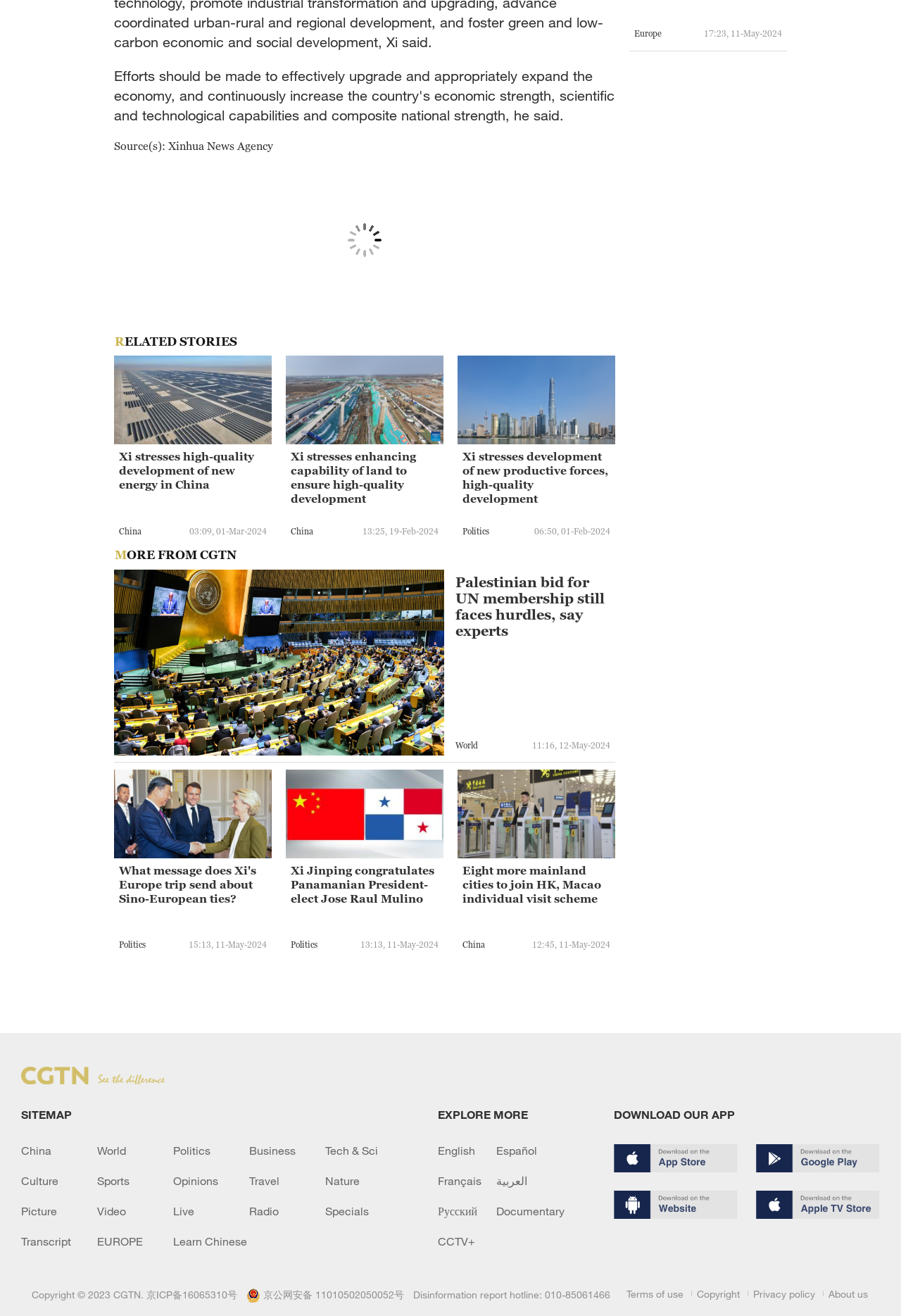Could you indicate the bounding box coordinates of the region to click in order to complete this instruction: "Explore the 'Europe' section".

[0.704, 0.022, 0.734, 0.03]